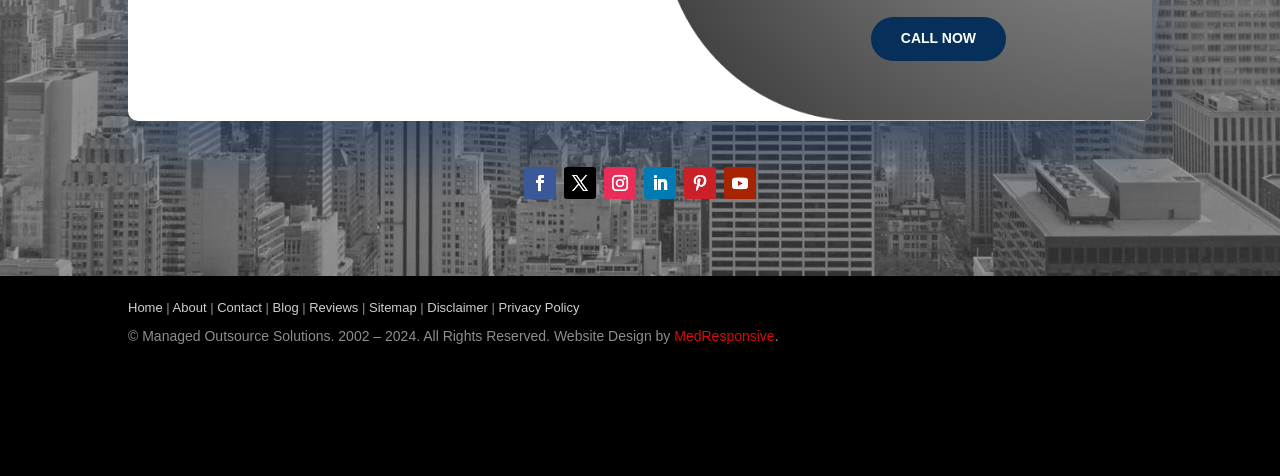Given the webpage screenshot and the description, determine the bounding box coordinates (top-left x, top-left y, bottom-right x, bottom-right y) that define the location of the UI element matching this description: Sitemap

[0.288, 0.63, 0.326, 0.661]